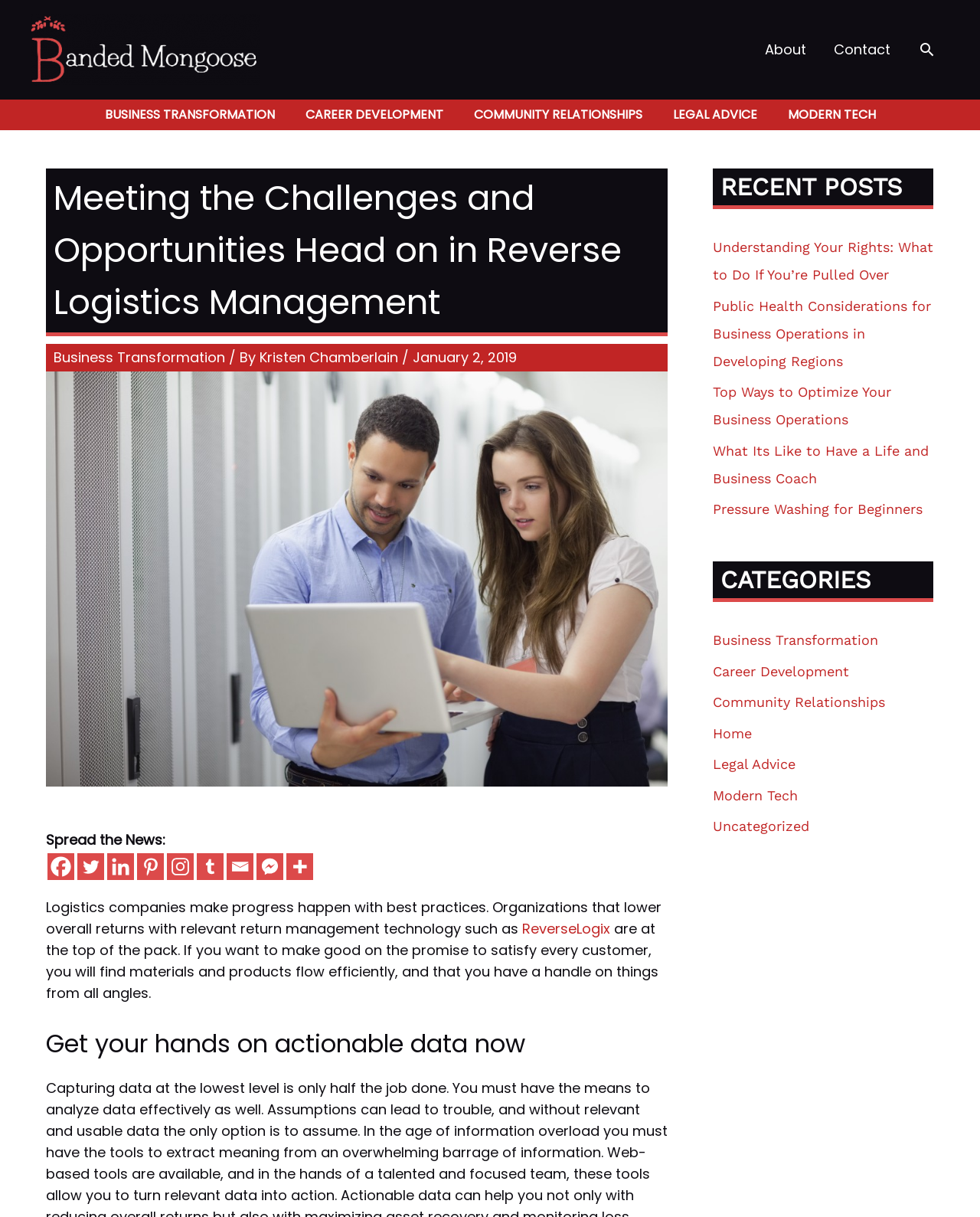Find the bounding box coordinates of the element to click in order to complete the given instruction: "Share on Facebook."

[0.048, 0.701, 0.076, 0.723]